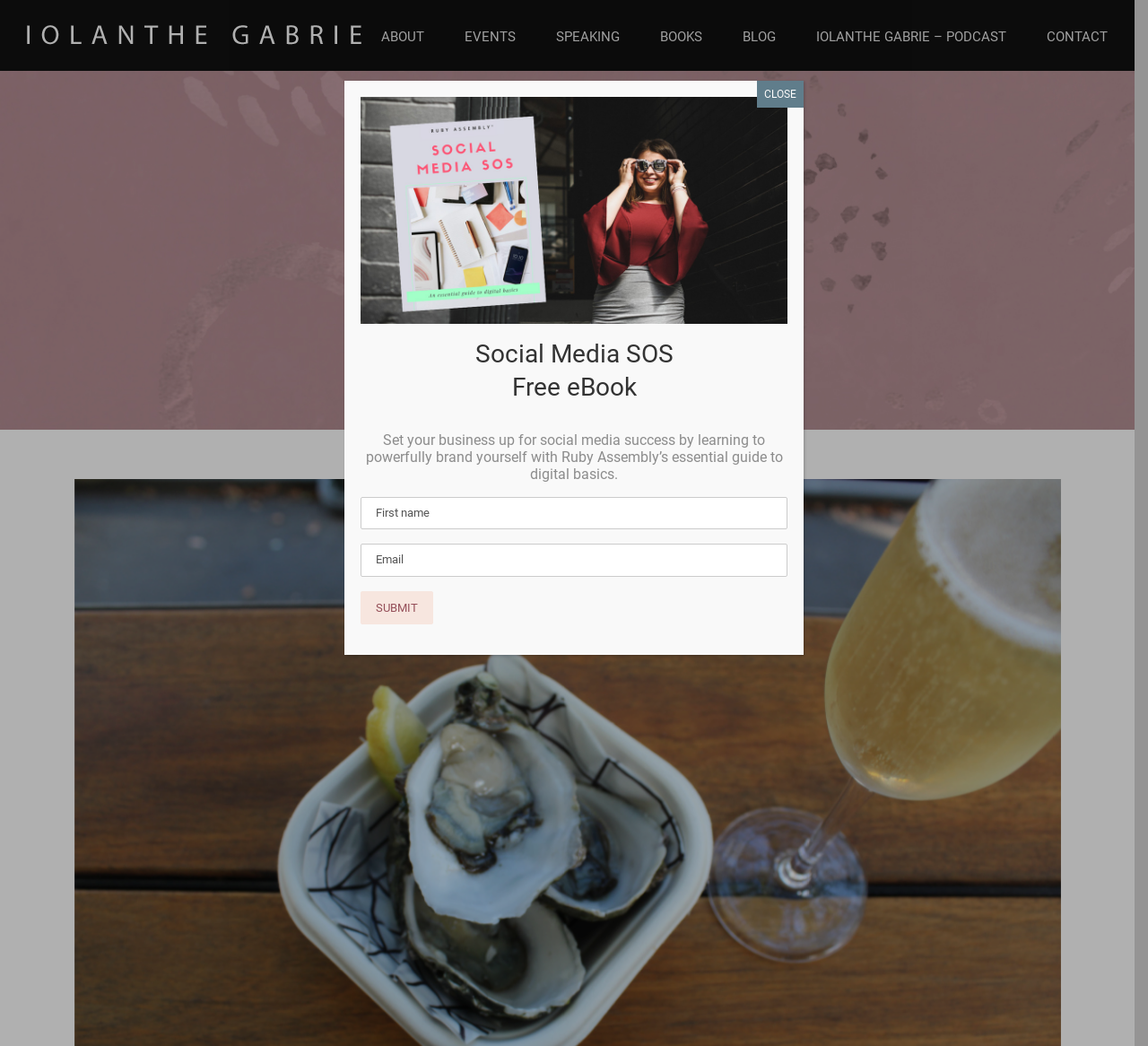Can you determine the bounding box coordinates of the area that needs to be clicked to fulfill the following instruction: "Enter email address"?

[0.314, 0.52, 0.686, 0.551]